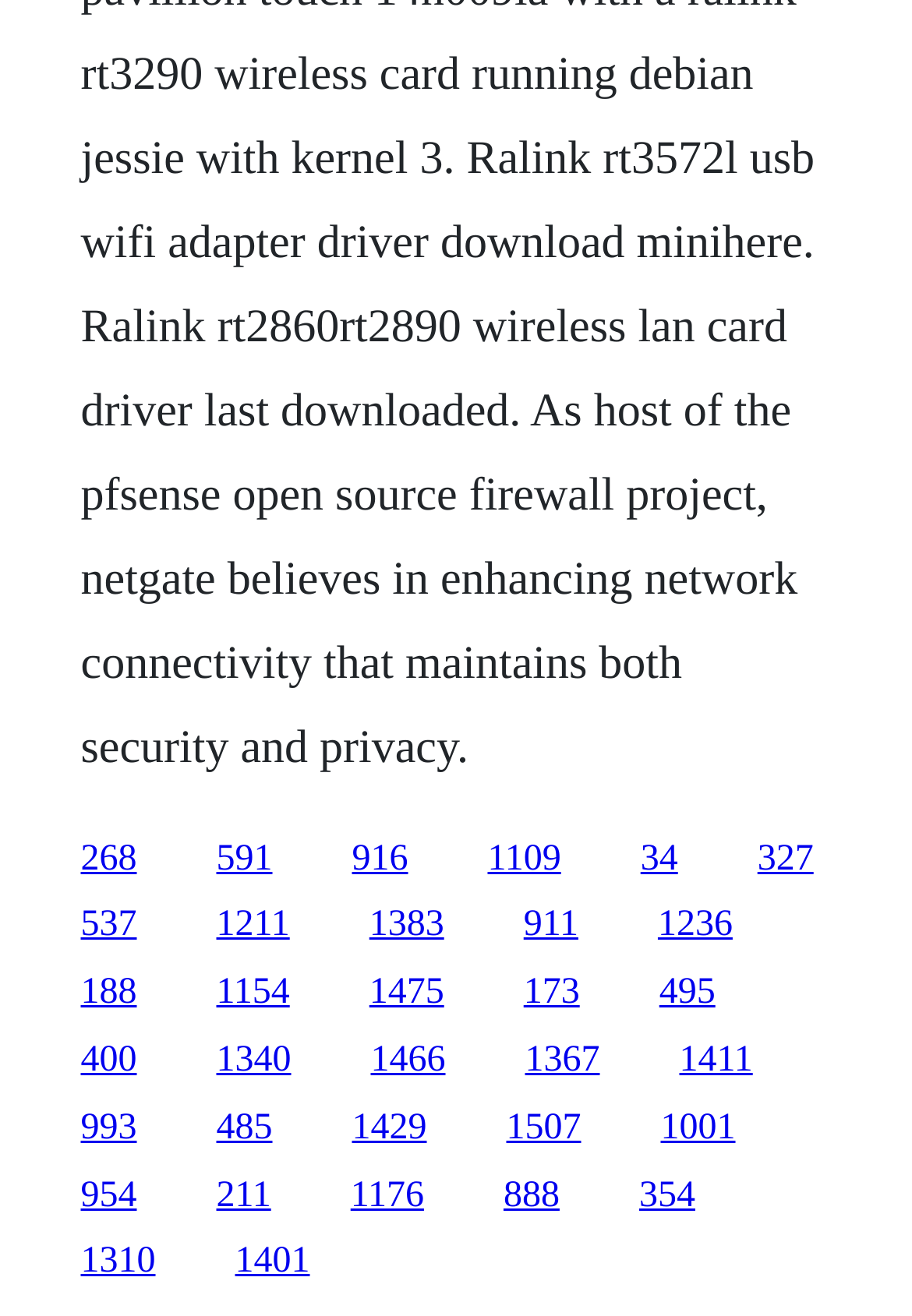Respond with a single word or phrase to the following question:
Are the links arranged in a specific order?

No